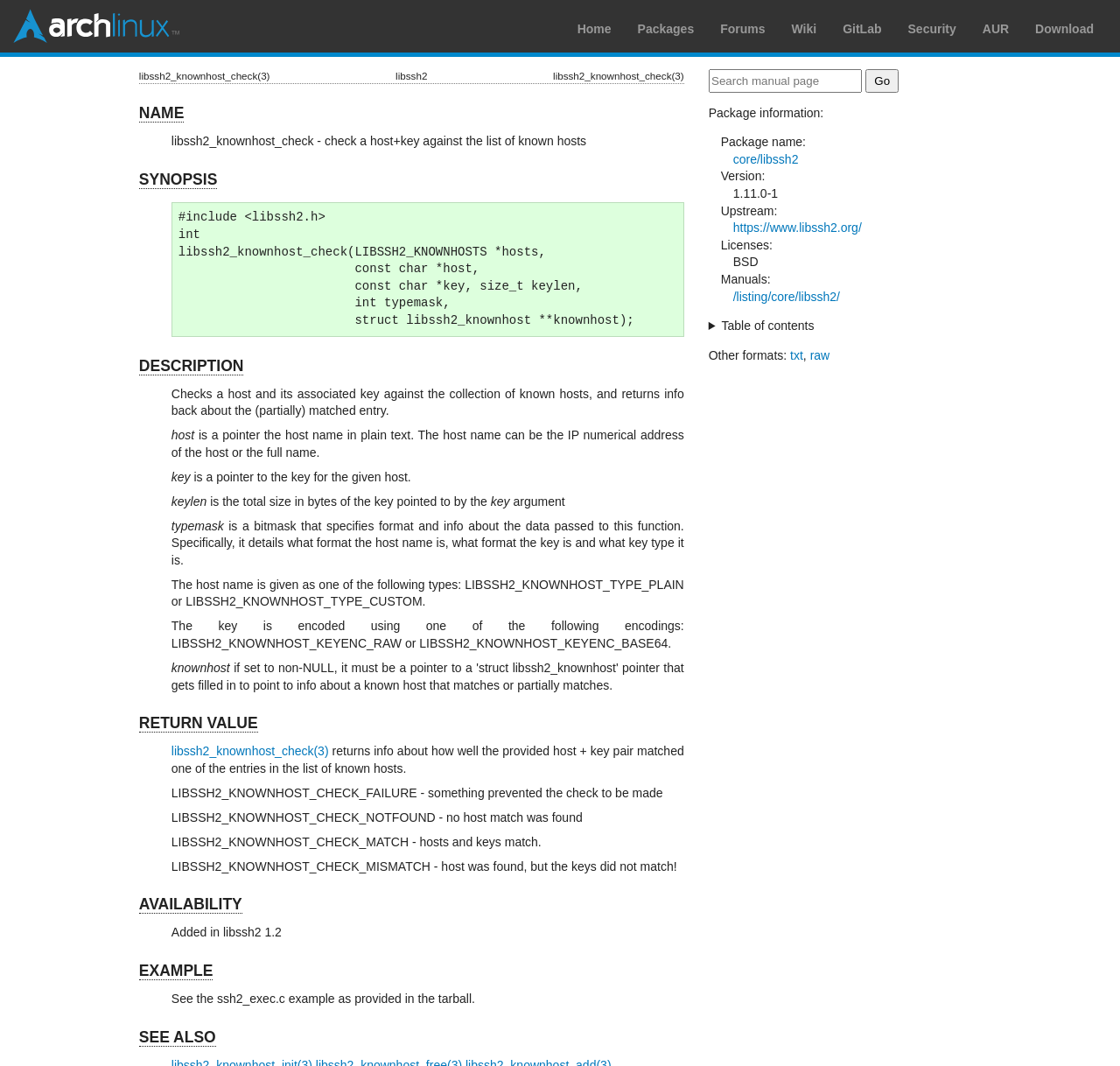Answer this question in one word or a short phrase: What is the package name of the libssh2 library?

core/libssh2